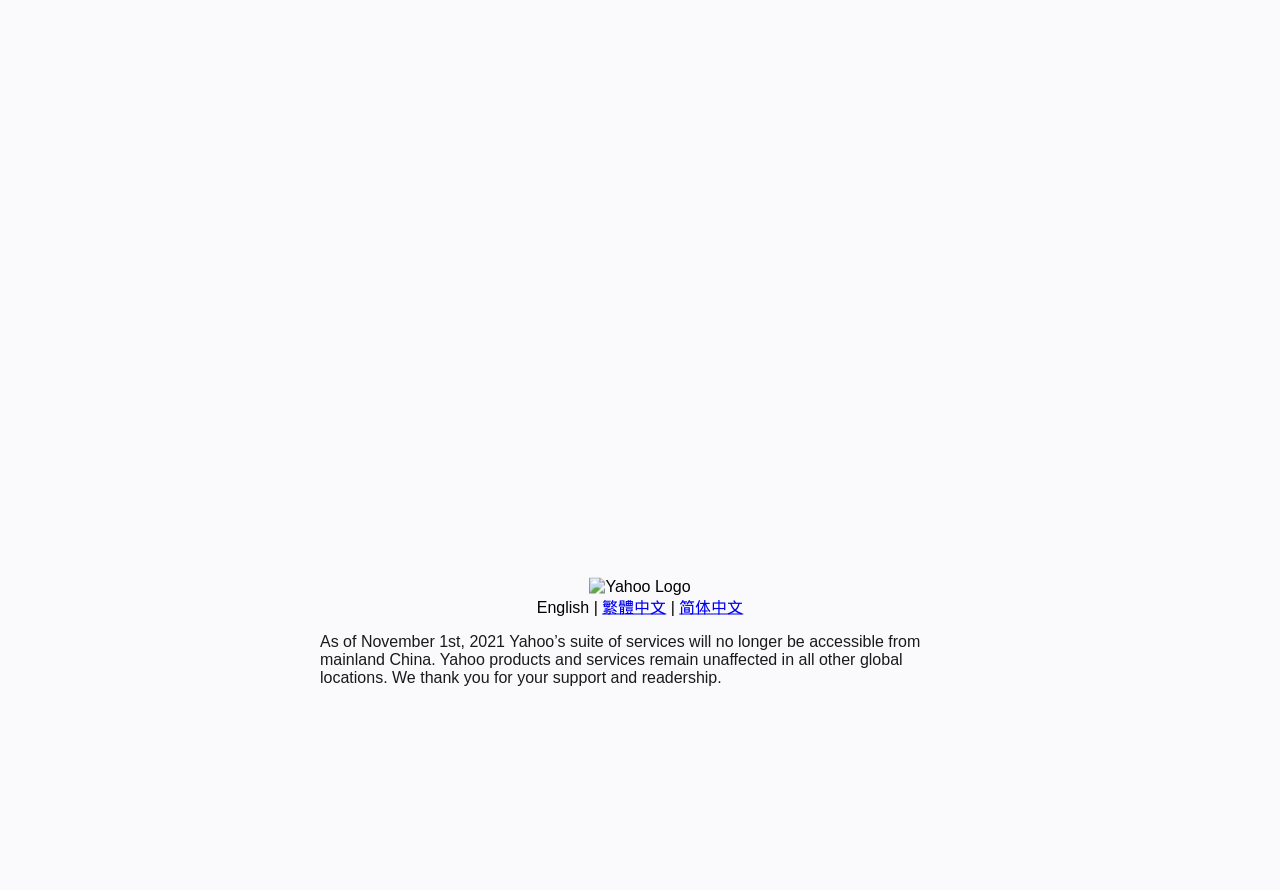Given the element description, predict the bounding box coordinates in the format (top-left x, top-left y, bottom-right x, bottom-right y). Make sure all values are between 0 and 1. Here is the element description: 简体中文

[0.531, 0.672, 0.581, 0.692]